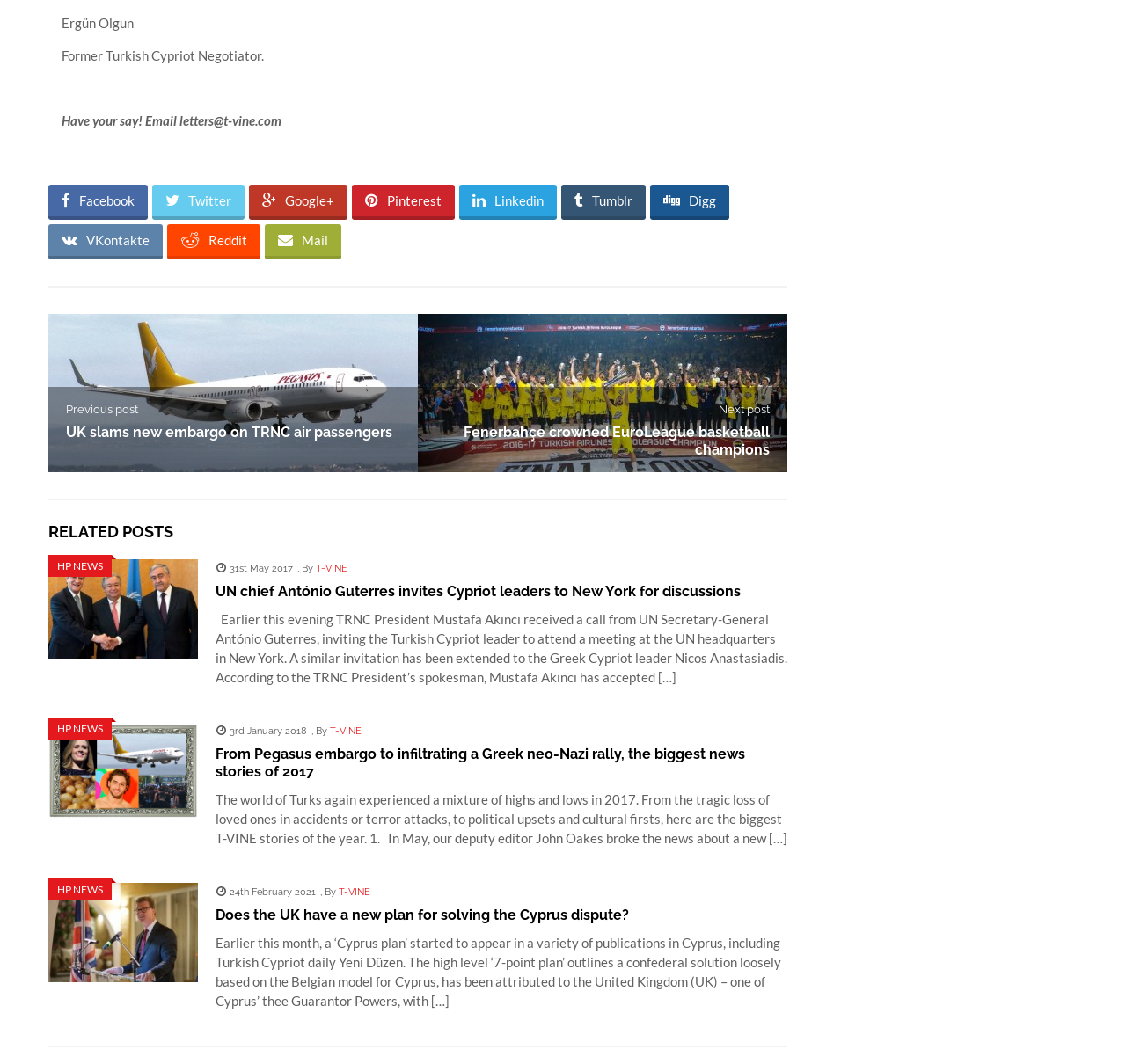Please determine the bounding box coordinates of the element to click in order to execute the following instruction: "Read next post". The coordinates should be four float numbers between 0 and 1, specified as [left, top, right, bottom].

[0.638, 0.379, 0.684, 0.391]